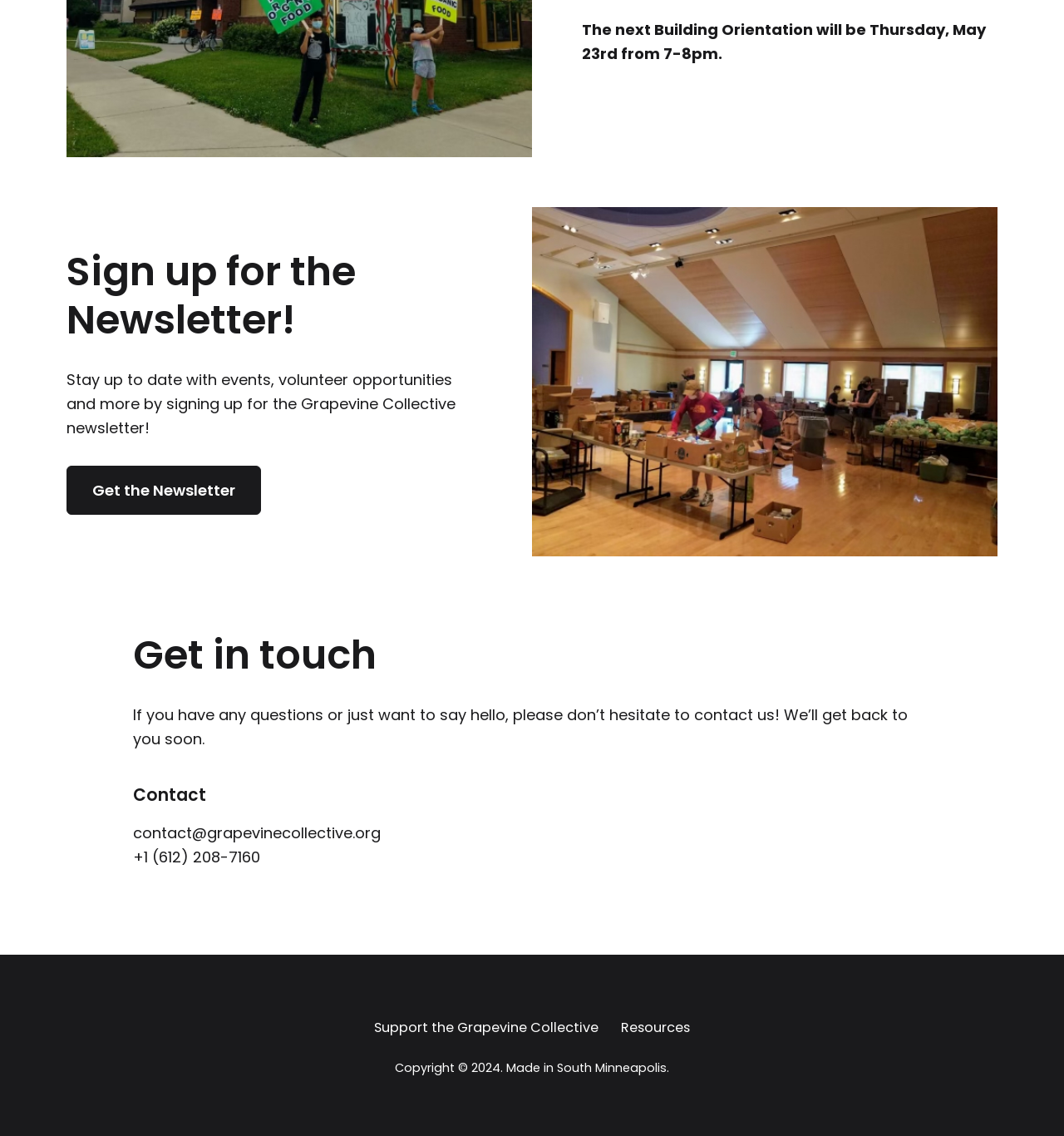What is the contact email of Grapevine Collective?
Can you provide an in-depth and detailed response to the question?

The answer can be found in the link element with the text 'contact@grapevinecollective.org' which is located under the heading 'Contact'.